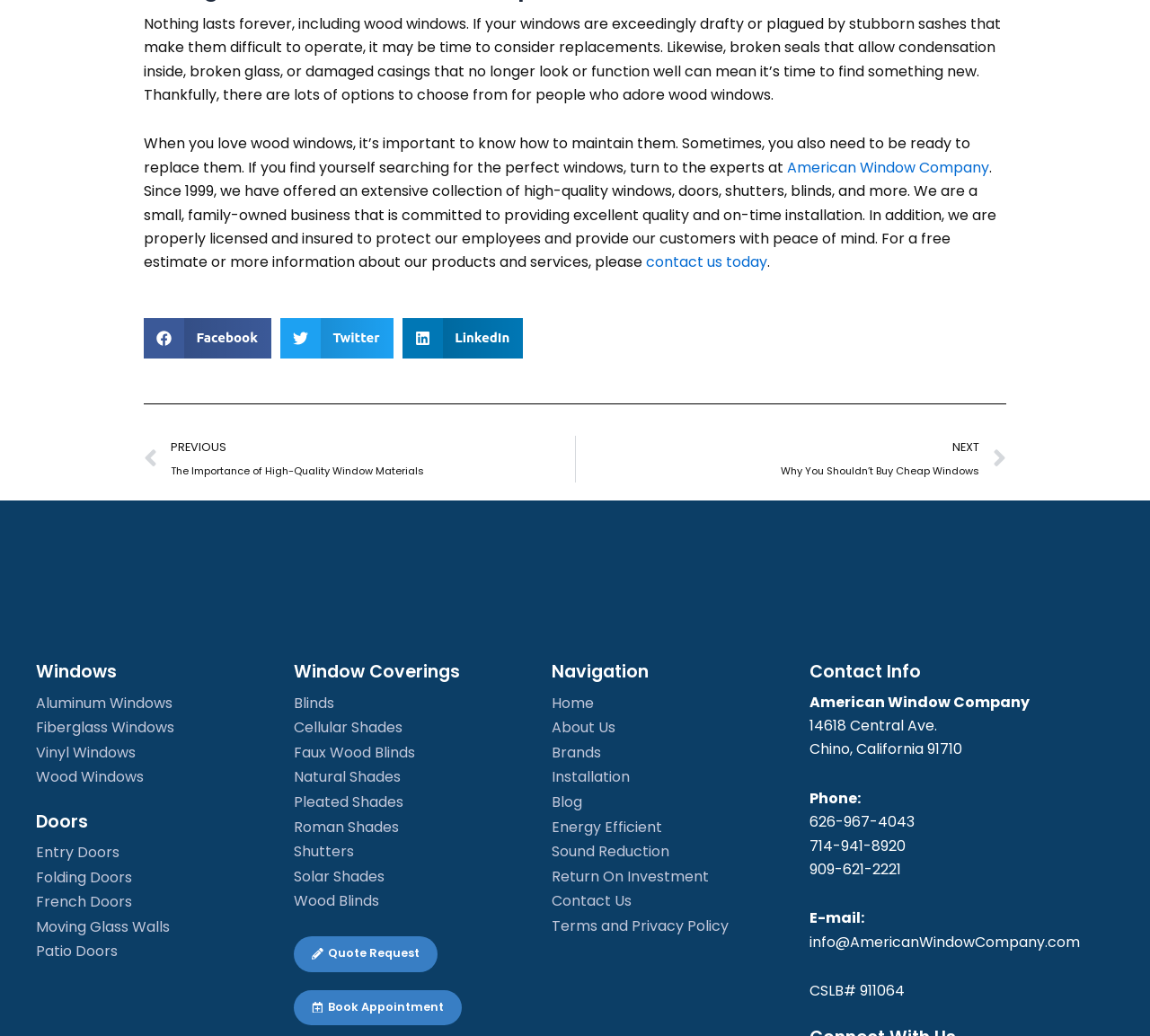Please identify the bounding box coordinates of the element's region that needs to be clicked to fulfill the following instruction: "Share on Facebook". The bounding box coordinates should consist of four float numbers between 0 and 1, i.e., [left, top, right, bottom].

[0.125, 0.307, 0.236, 0.346]